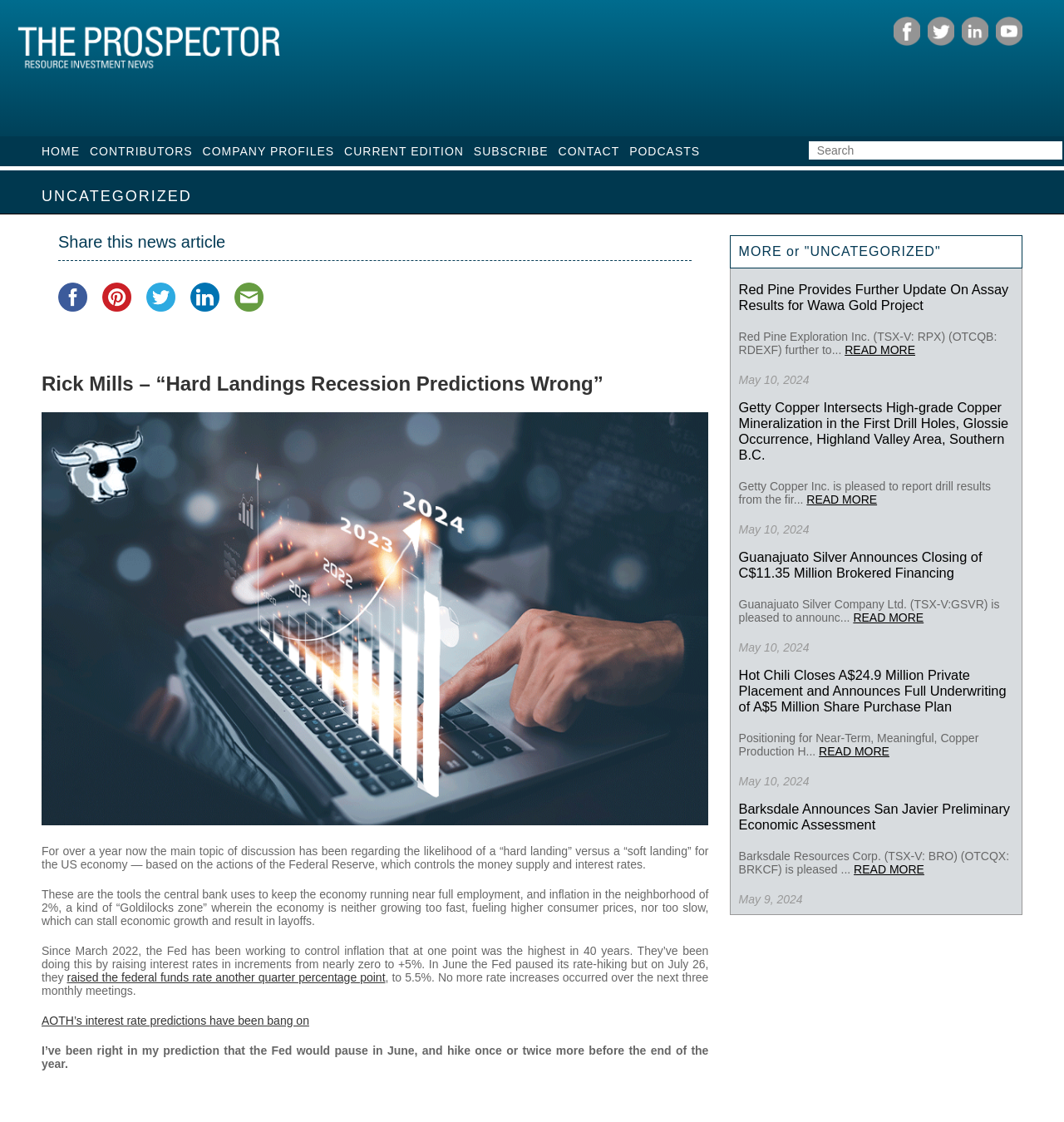Identify the bounding box coordinates of the clickable region necessary to fulfill the following instruction: "Read more about Red Pine Provides Further Update On Assay Results for Wawa Gold Project". The bounding box coordinates should be four float numbers between 0 and 1, i.e., [left, top, right, bottom].

[0.794, 0.306, 0.86, 0.318]